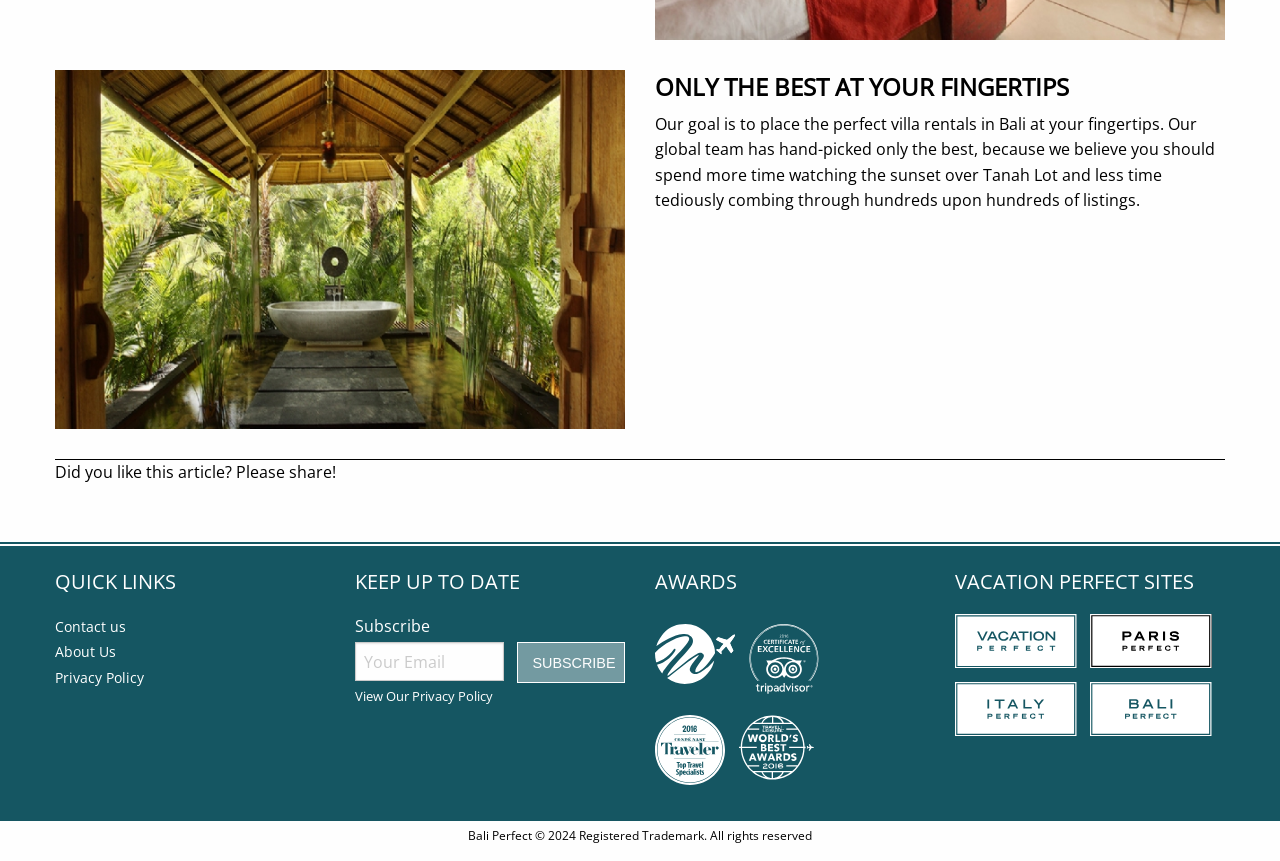Provide a short, one-word or phrase answer to the question below:
How many links are under 'QUICK LINKS'?

3